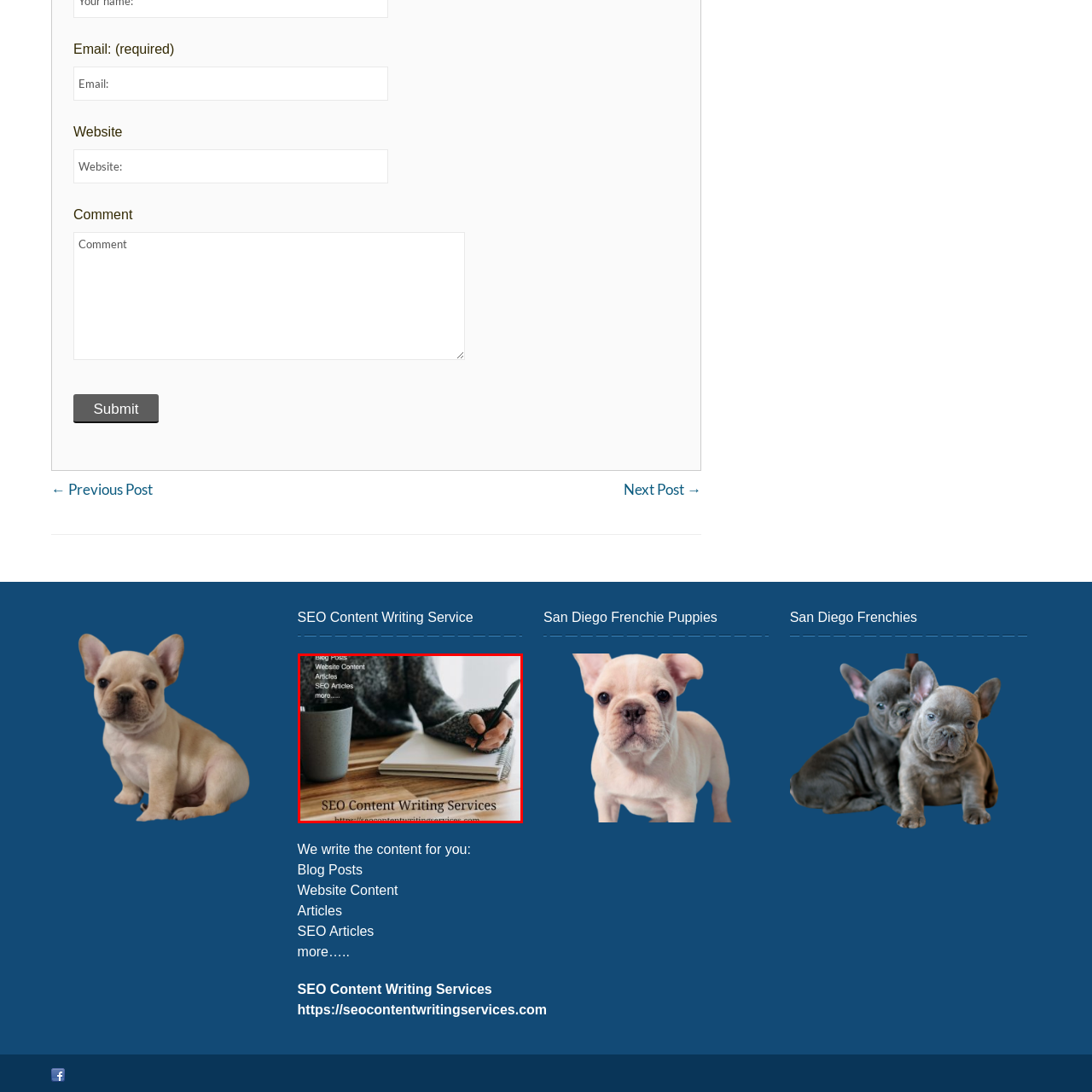What type of services are being promoted?
Pay attention to the image surrounded by the red bounding box and answer the question in detail based on the image.

The text overlay on the image promotes 'SEO Content Writing Services', which includes offerings such as blog posts, website content, articles, and SEO articles, indicating that the services are related to creating high-quality content to enhance online presence.